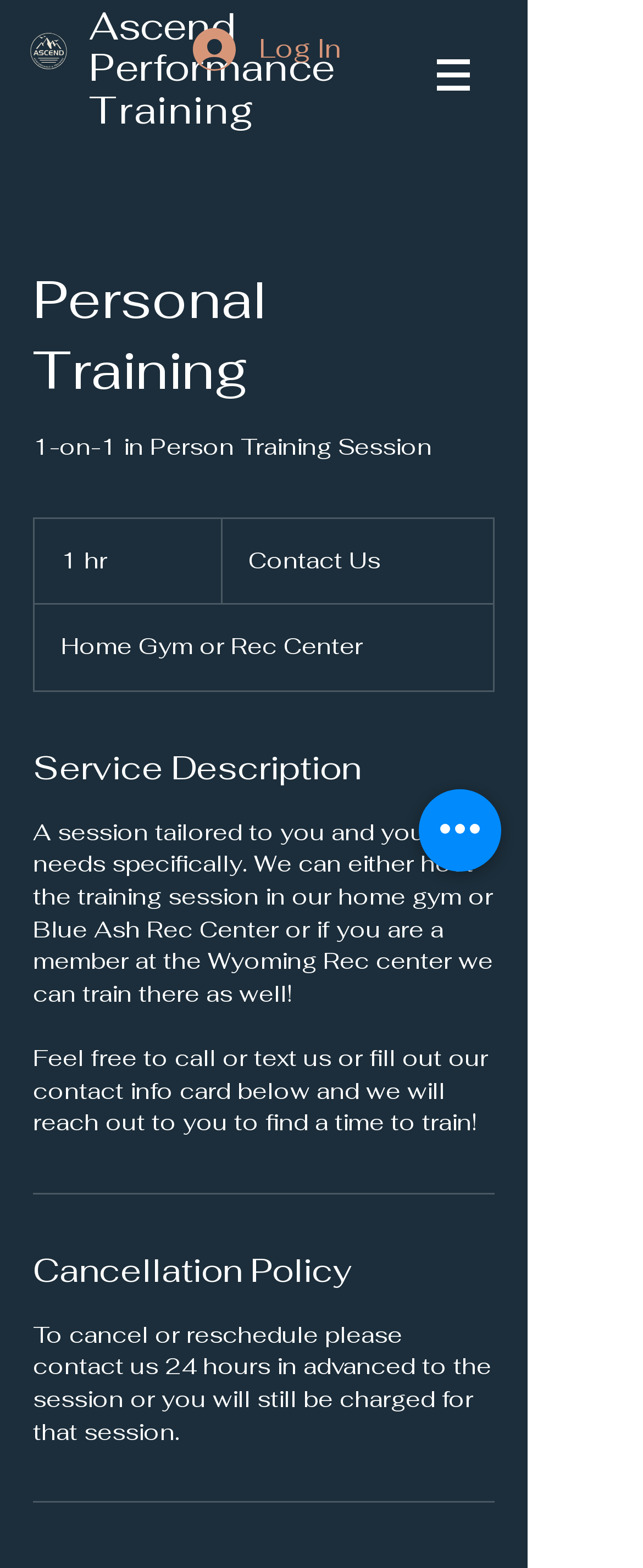Where can the training sessions be held?
Answer the question with a detailed and thorough explanation.

The locations where the training sessions can be held are mentioned in the 'Service Description' section, which states that the sessions can be held in the home gym or Blue Ash Rec Center, or even at the Wyoming Rec center if the client is a member.